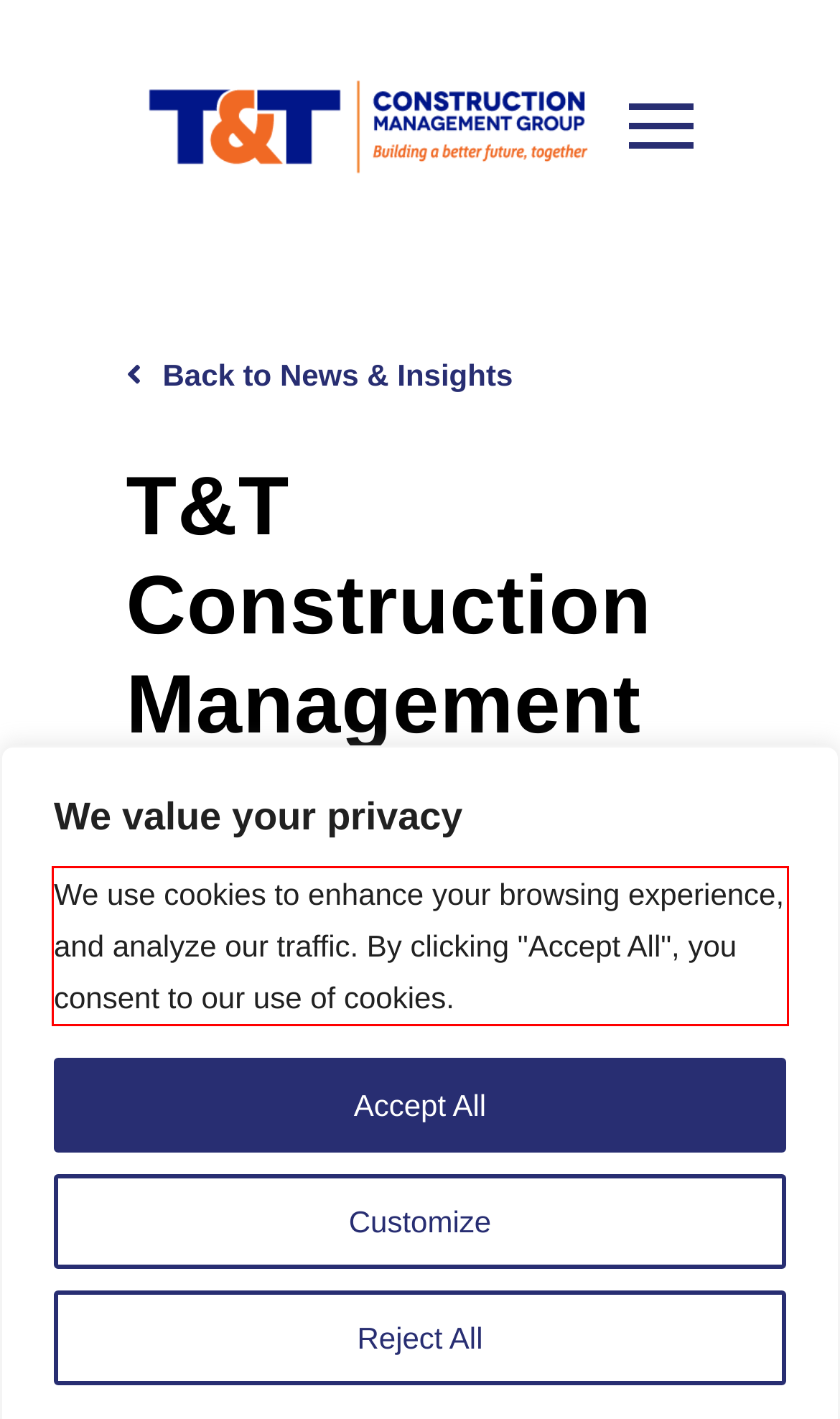Please analyze the provided webpage screenshot and perform OCR to extract the text content from the red rectangle bounding box.

We use cookies to enhance your browsing experience, and analyze our traffic. By clicking "Accept All", you consent to our use of cookies.